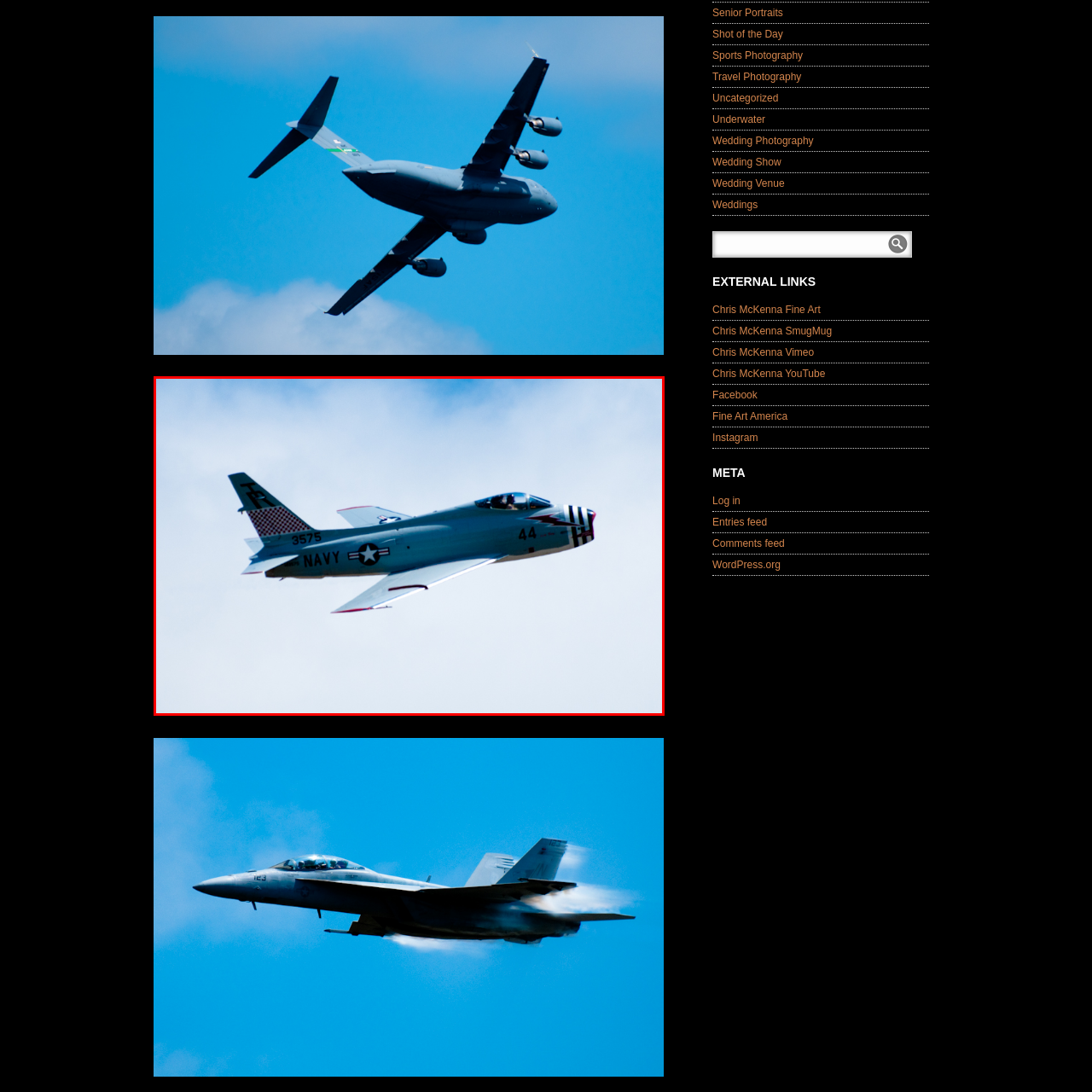Compose a thorough description of the image encased in the red perimeter.

The image features a sleek, vintage military jet, identified as a McDonnell Douglas F-4 Phantom II, soaring gracefully through the sky. This aircraft is painted in a muted blue-gray color, adorned with striking details including a prominent black and white tail marking, a star-and-bar insignia, and the numbers "3575" and "44" on its fuselage. The jet's aerodynamic design showcases its wings swept back, emphasizing speed and agility. The cockpit is equipped with a clear canopy, revealing the pilot inside, demonstrating the aircraft’s operational purpose. Above the jet, wispy clouds provide a dynamic backdrop, highlighting the aircraft's flight prowess and evoking a sense of nostalgia for its historical significance in naval aviation. This stunning aerial display encapsulates both the beauty and power of military aviation.